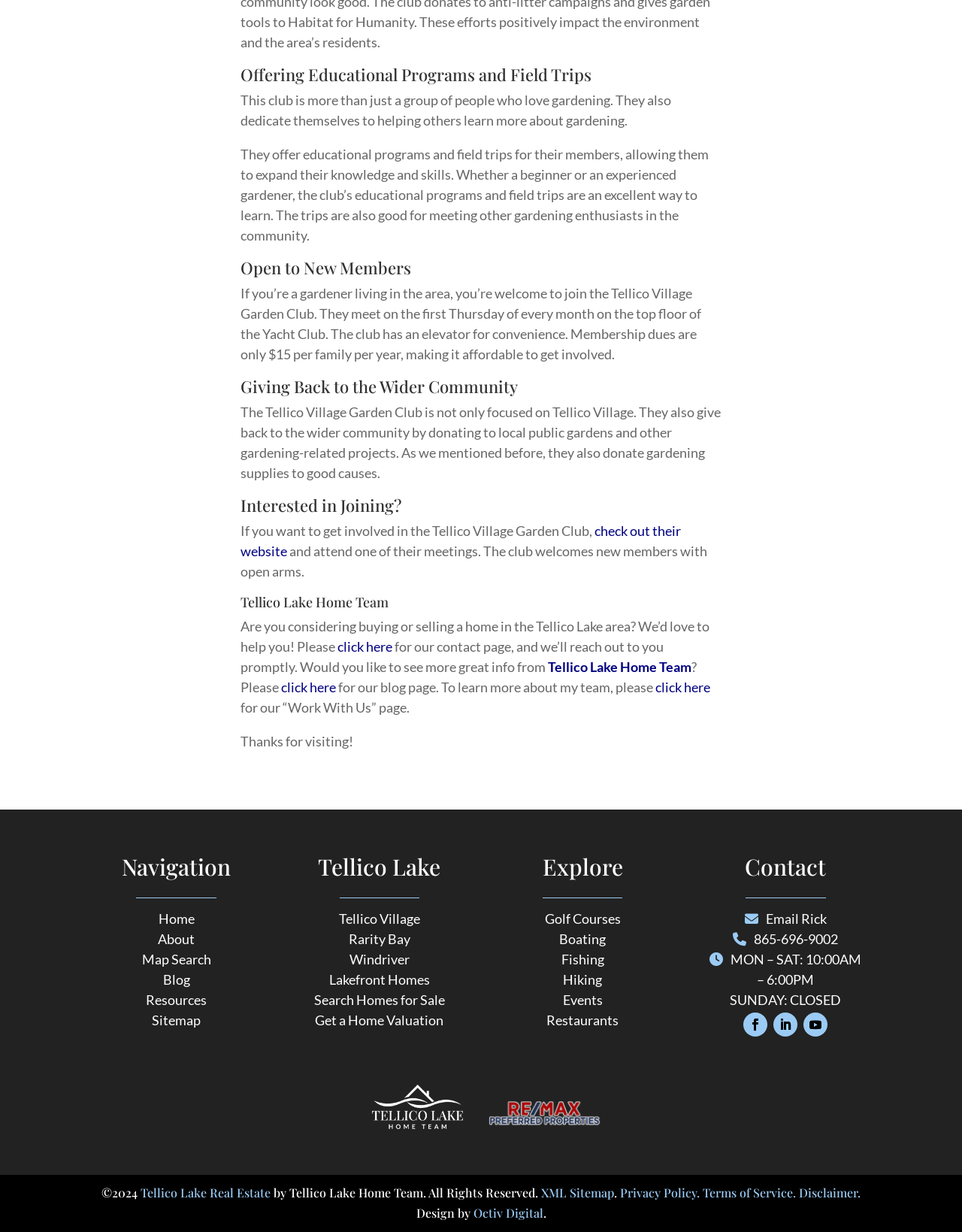Use a single word or phrase to respond to the question:
What is the purpose of the Tellico Village Garden Club?

Educational programs and field trips